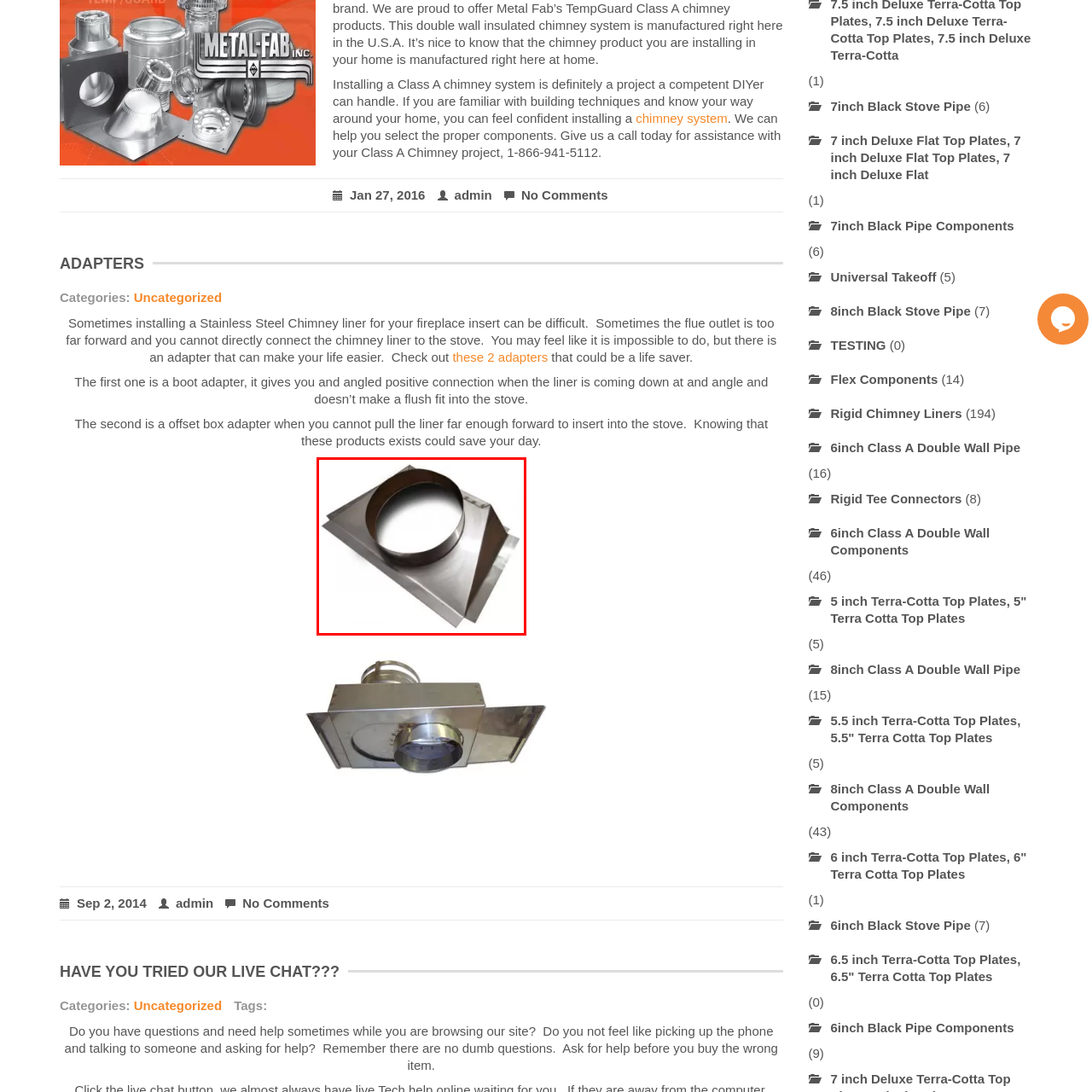Inspect the part framed by the grey rectangle, What is the benefit of using this component in chimney installation? 
Reply with a single word or phrase.

simplifies installation